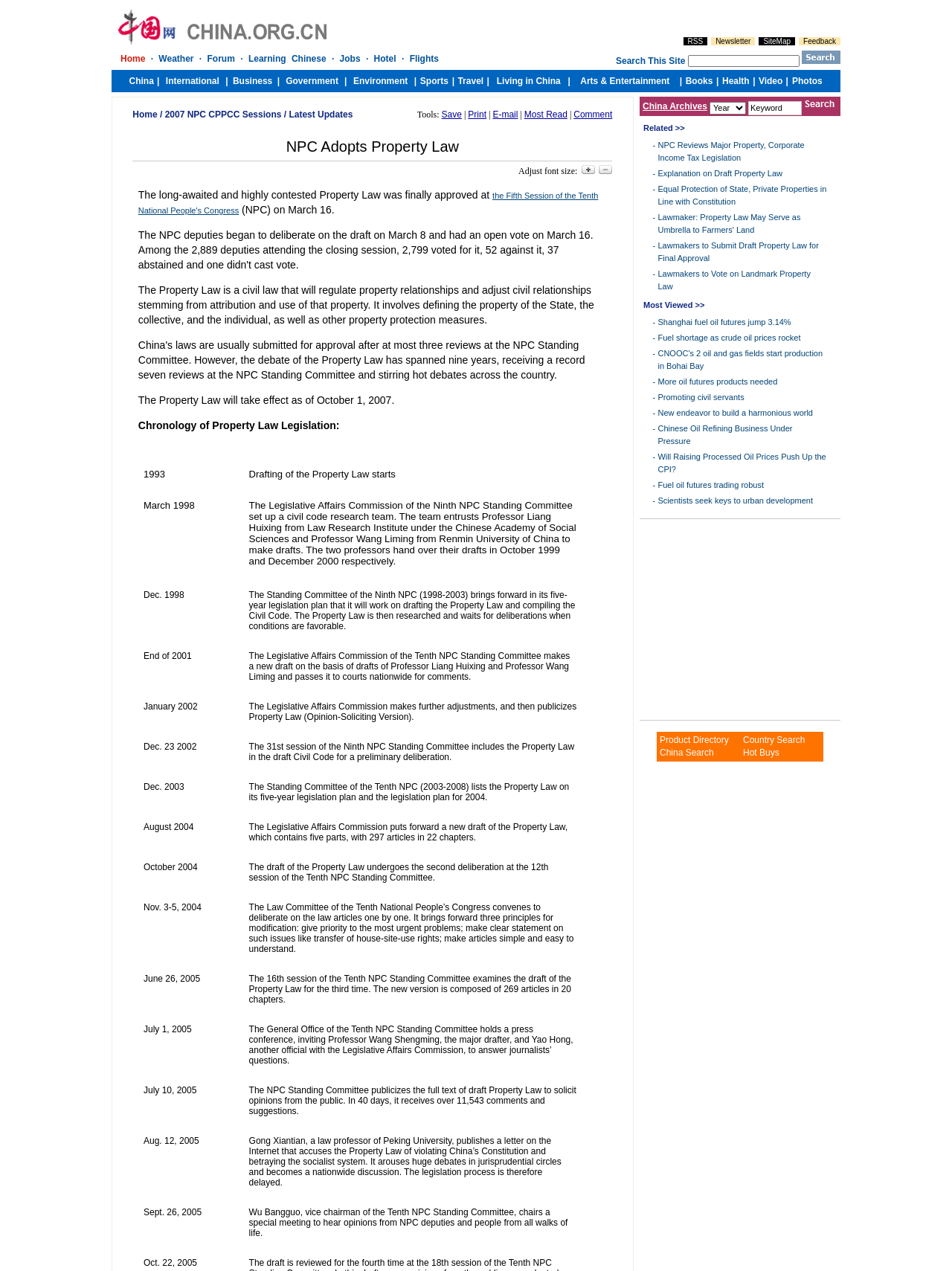What is the purpose of the 'Comment' link?
Refer to the image and answer the question using a single word or phrase.

Allow users to comment